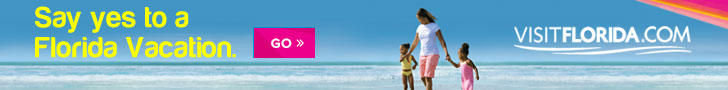Offer a detailed explanation of what is happening in the image.

The image features a vibrant advertisement promoting Florida vacations. It showcases a scenic beach setting under a bright blue sky, with gentle waves lapping at the shore. In the foreground, a family of three—an adult and two children—are joyfully walking hand in hand along the beach, embodying the spirit of fun and connection that a vacation can bring. Bold yellow text reads, "Say yes to a Florida Vacation," directing attention to the enticing offer. A pink button labeled "GO" encourages viewers to take action, while the branding "VISITFLORIDA.COM" is prominently displayed, inviting exploration of the state's attractions. The overall composition conveys warmth, happiness, and the allure of adventure in Florida's picturesque landscapes.